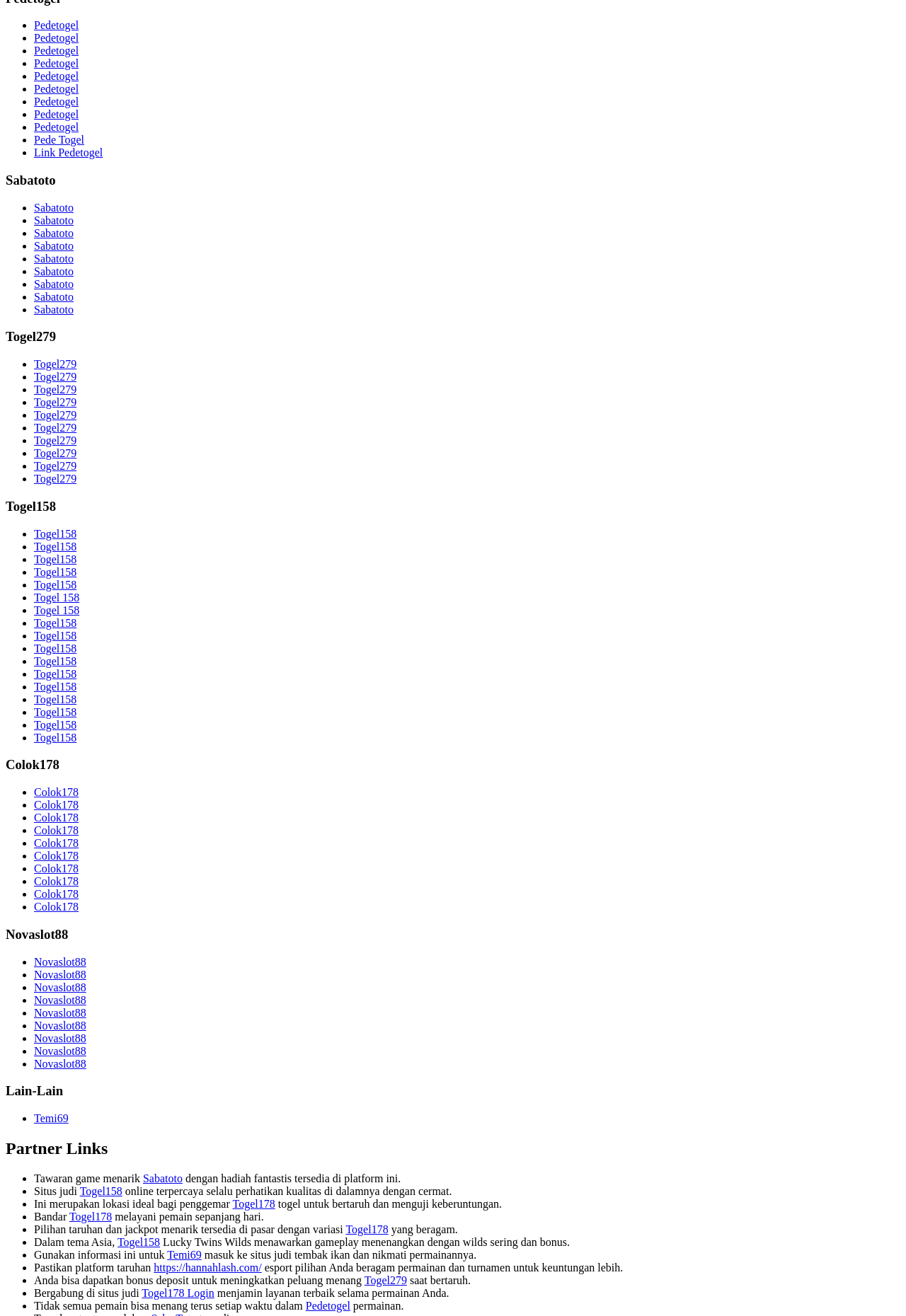Determine the bounding box coordinates of the clickable element to complete this instruction: "click Pedetogel". Provide the coordinates in the format of four float numbers between 0 and 1, [left, top, right, bottom].

[0.038, 0.015, 0.087, 0.024]